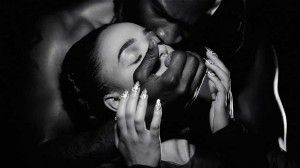What is the primary focus of the lighting in the image?
Could you give a comprehensive explanation in response to this question?

According to the caption, the lighting in the image emphasizes the expressions and the textures of the skin, which implies that the primary focus of the lighting is to highlight the emotional intensity and the physical intimacy of the moment.